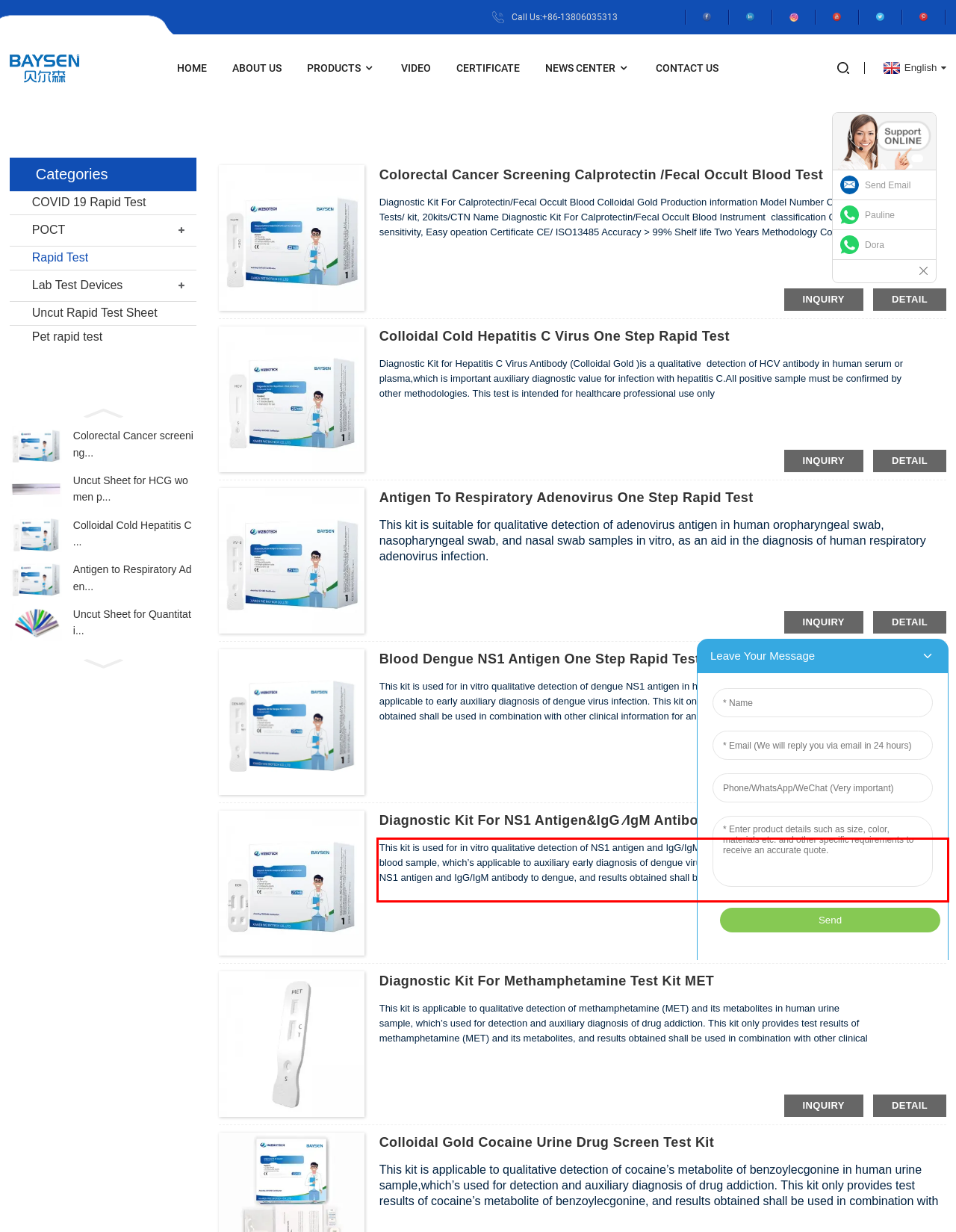Please use OCR to extract the text content from the red bounding box in the provided webpage screenshot.

This kit is used for in vitro qualitative detection of NS1 antigen and IgG/IgM antibody to dengue in human serum,plasma or whole blood sample, which’s applicable to auxiliary early diagnosis of dengue virus infection. This kit only provides detection results of NS1 antigen and IgG/IgM antibody to dengue, and results obtained shall be used in combination with other clinical information for analysis.